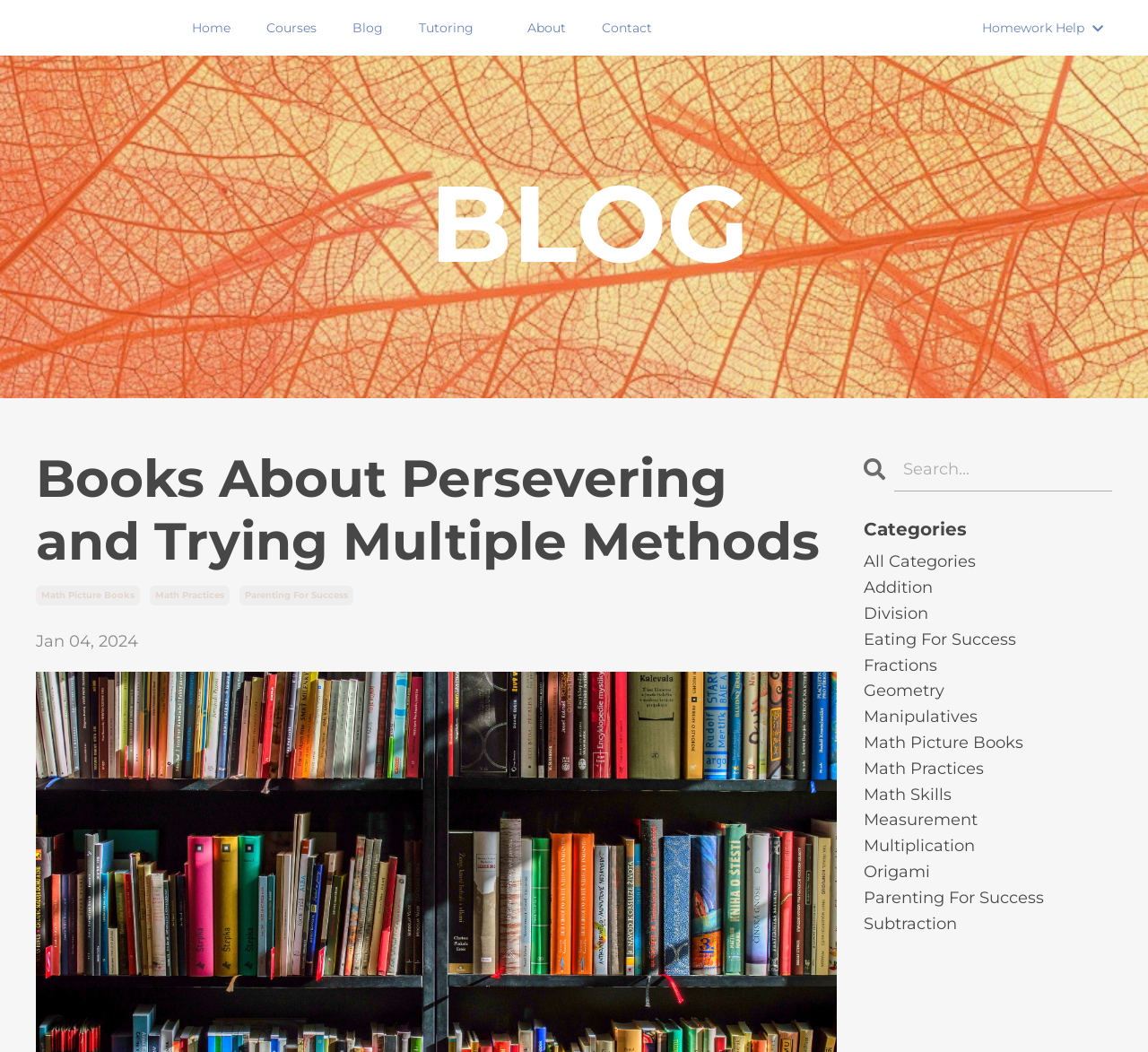Identify the bounding box coordinates of the element to click to follow this instruction: 'explore all categories'. Ensure the coordinates are four float values between 0 and 1, provided as [left, top, right, bottom].

[0.752, 0.522, 0.969, 0.547]